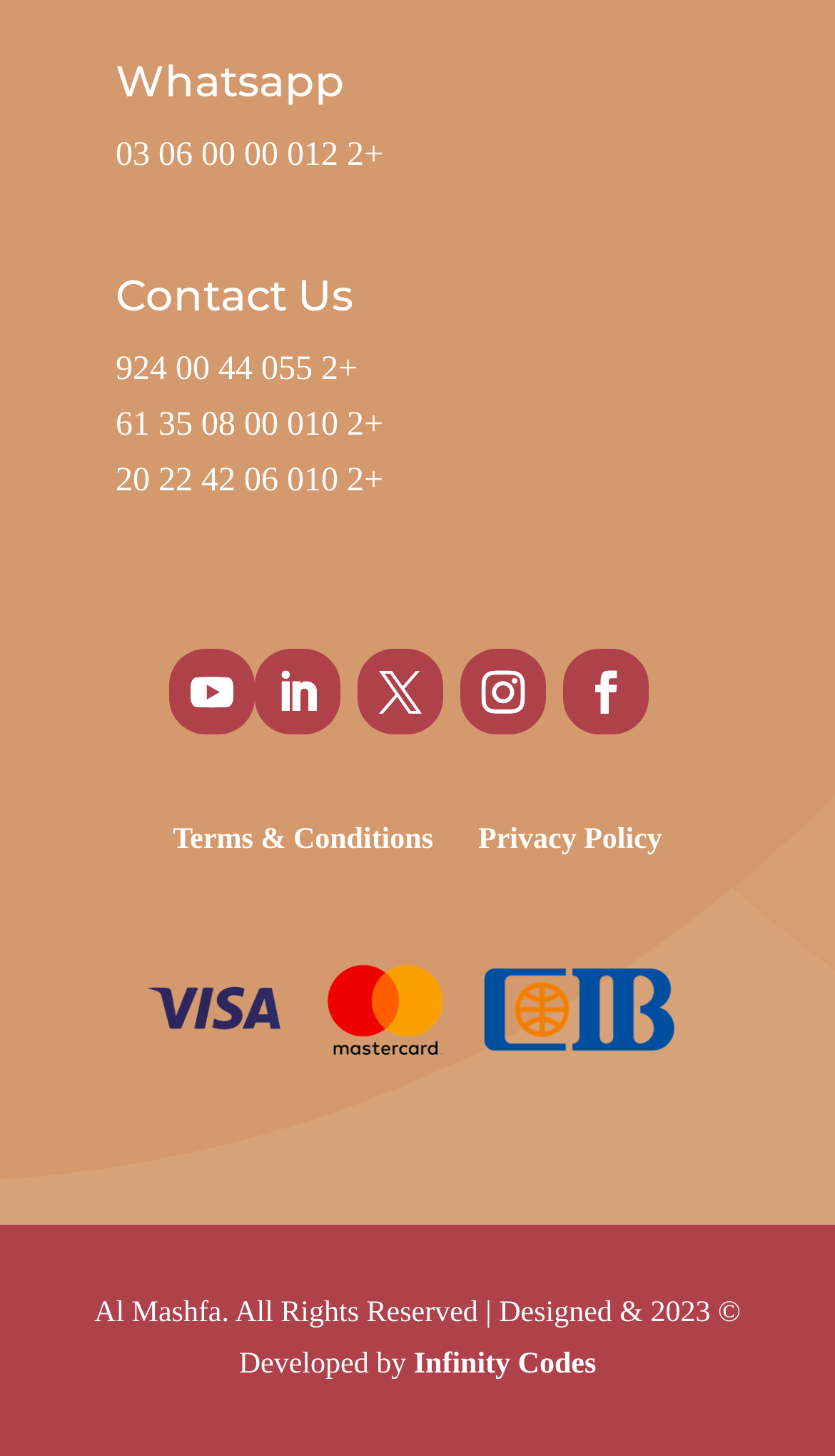How many phone numbers are listed?
Observe the image and answer the question with a one-word or short phrase response.

4